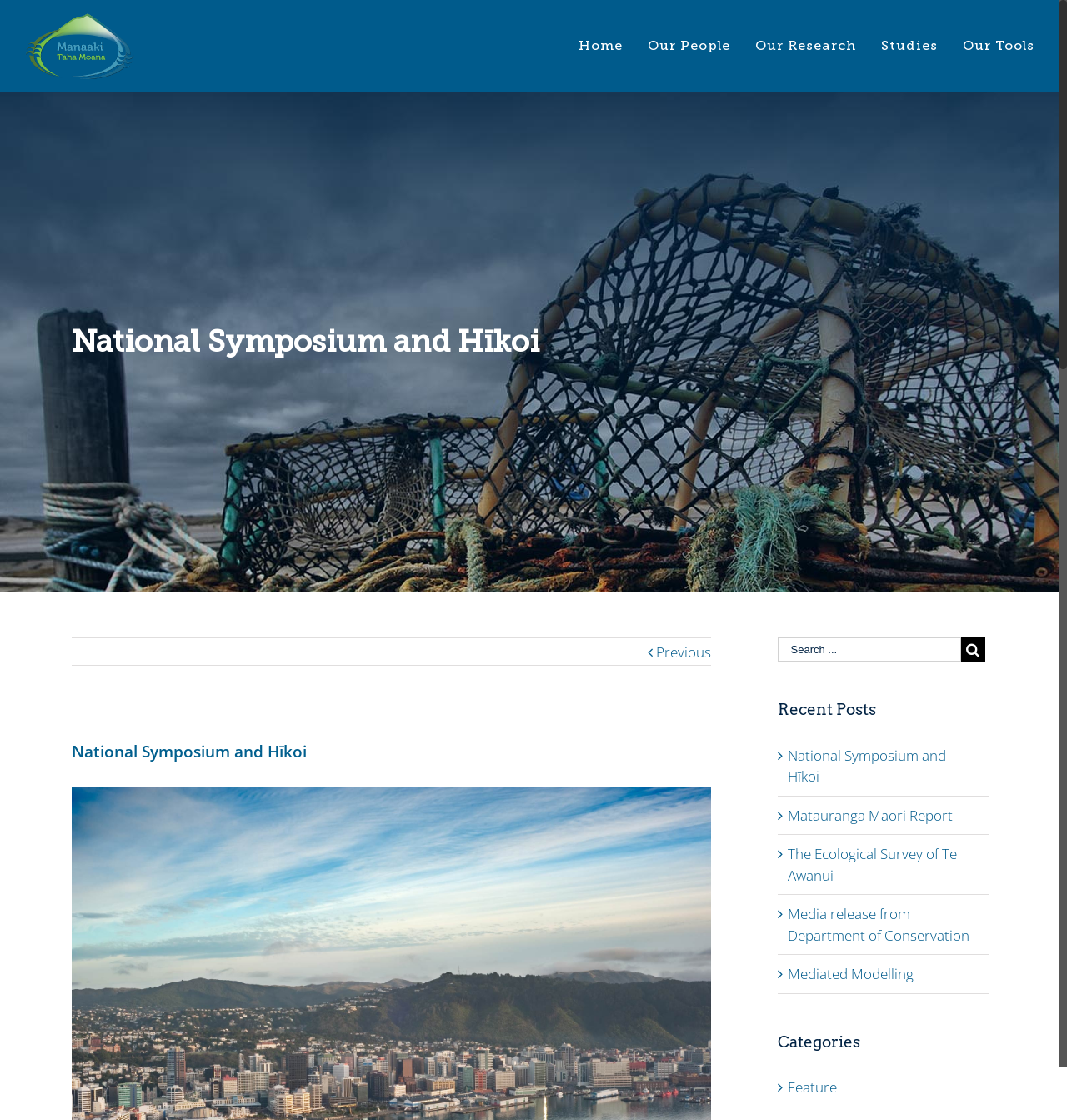Pinpoint the bounding box coordinates of the clickable area necessary to execute the following instruction: "view recent posts". The coordinates should be given as four float numbers between 0 and 1, namely [left, top, right, bottom].

[0.729, 0.624, 0.926, 0.644]